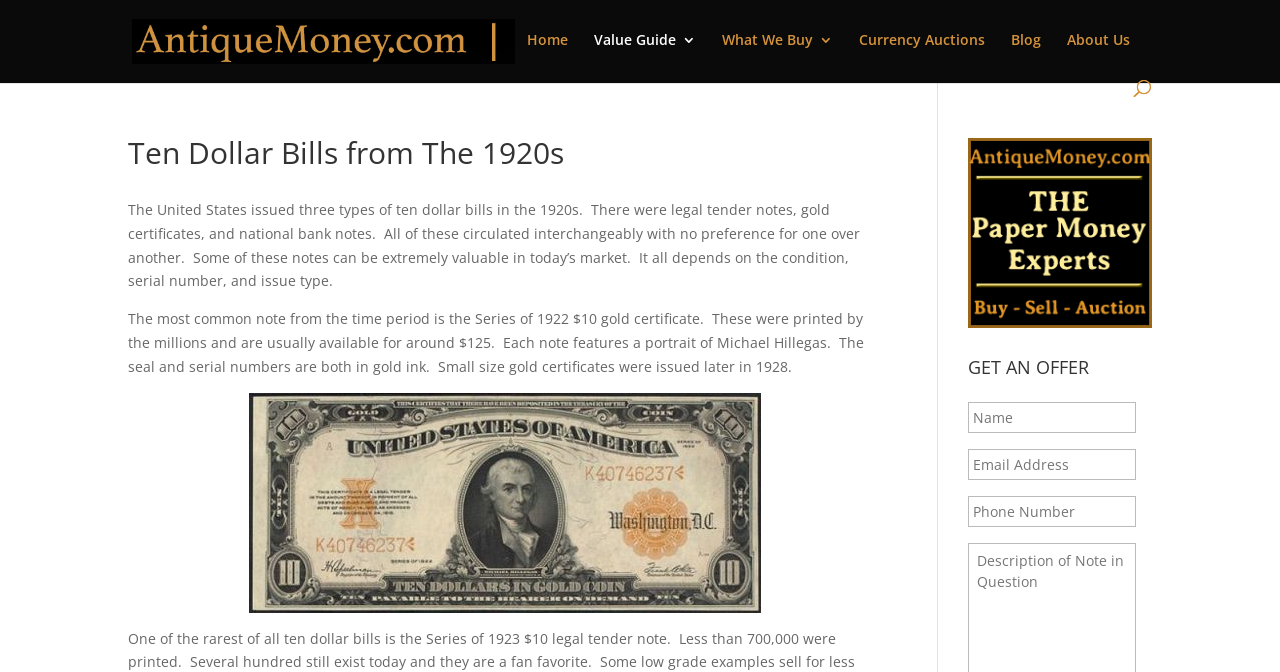Can you specify the bounding box coordinates of the area that needs to be clicked to fulfill the following instruction: "Click on the 'Currency Auctions' link"?

[0.671, 0.049, 0.77, 0.119]